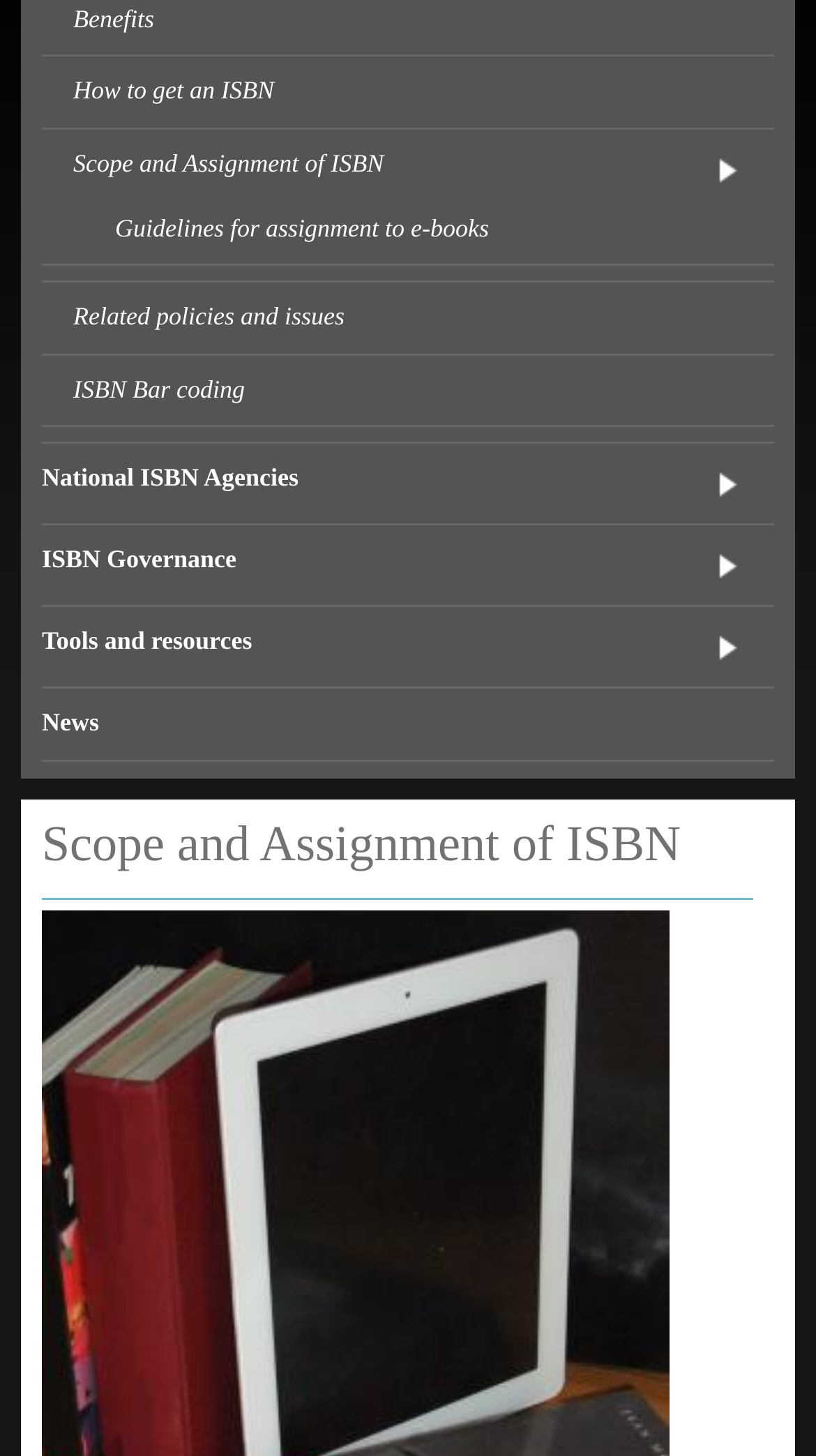Bounding box coordinates are specified in the format (top-left x, top-left y, bottom-right x, bottom-right y). All values are floating point numbers bounded between 0 and 1. Please provide the bounding box coordinate of the region this sentence describes: Related policies and issues

[0.09, 0.205, 0.422, 0.233]